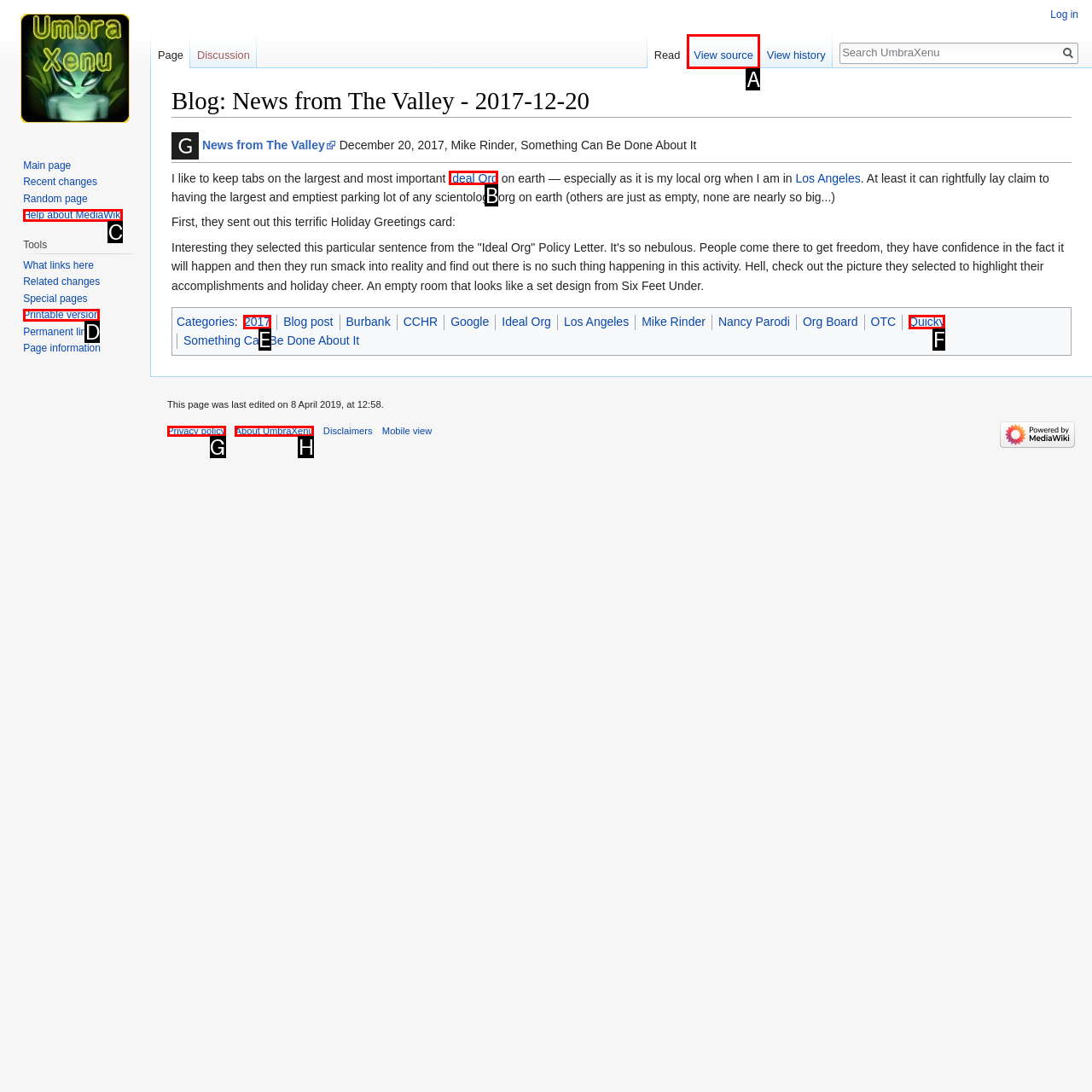Determine which letter corresponds to the UI element to click for this task: Click on the 'Ideal Org' link
Respond with the letter from the available options.

B